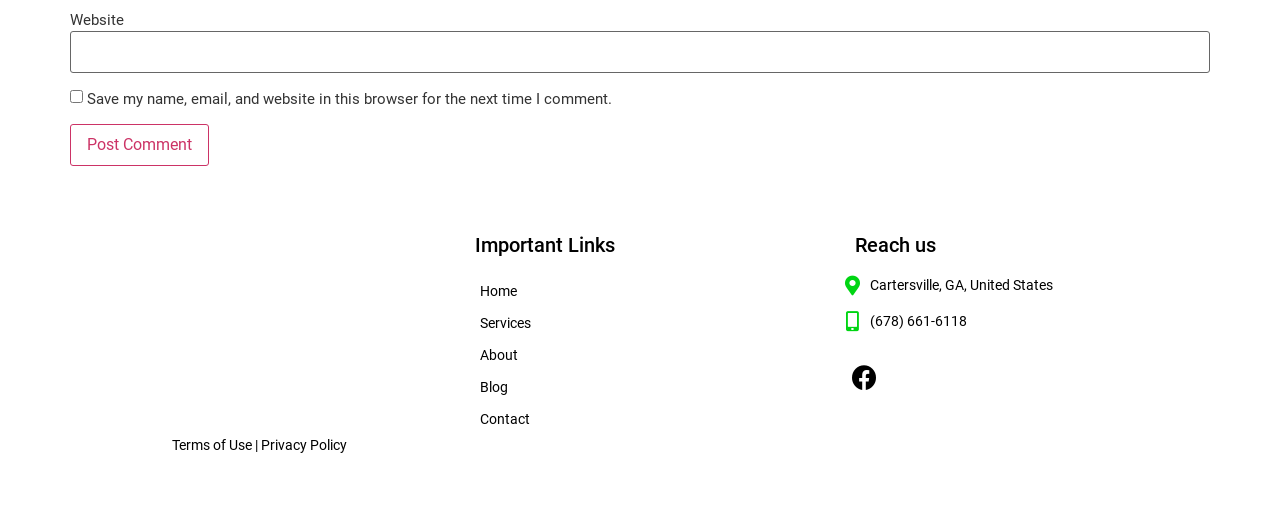Please give the bounding box coordinates of the area that should be clicked to fulfill the following instruction: "Visit terms of use". The coordinates should be in the format of four float numbers from 0 to 1, i.e., [left, top, right, bottom].

[0.135, 0.831, 0.197, 0.862]